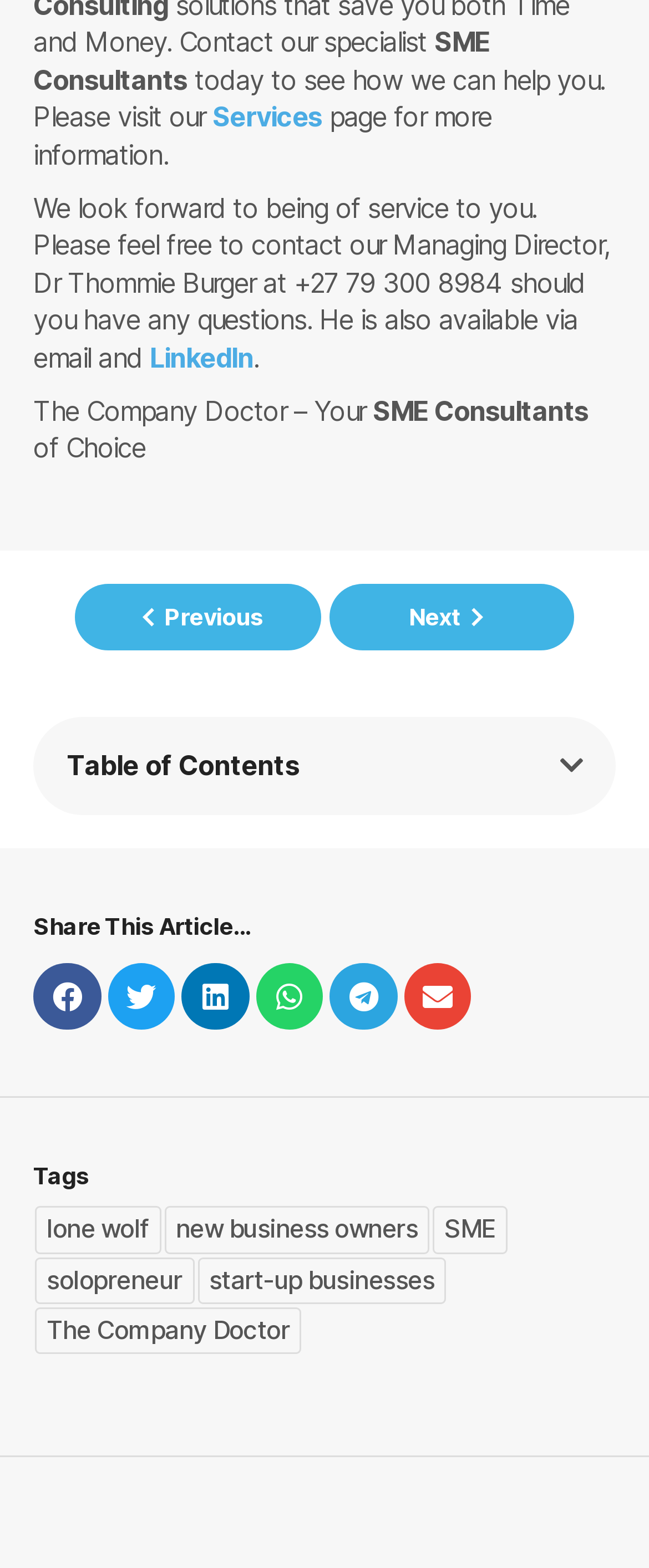Locate the bounding box coordinates of the clickable area needed to fulfill the instruction: "Visit LinkedIn".

[0.231, 0.217, 0.39, 0.238]